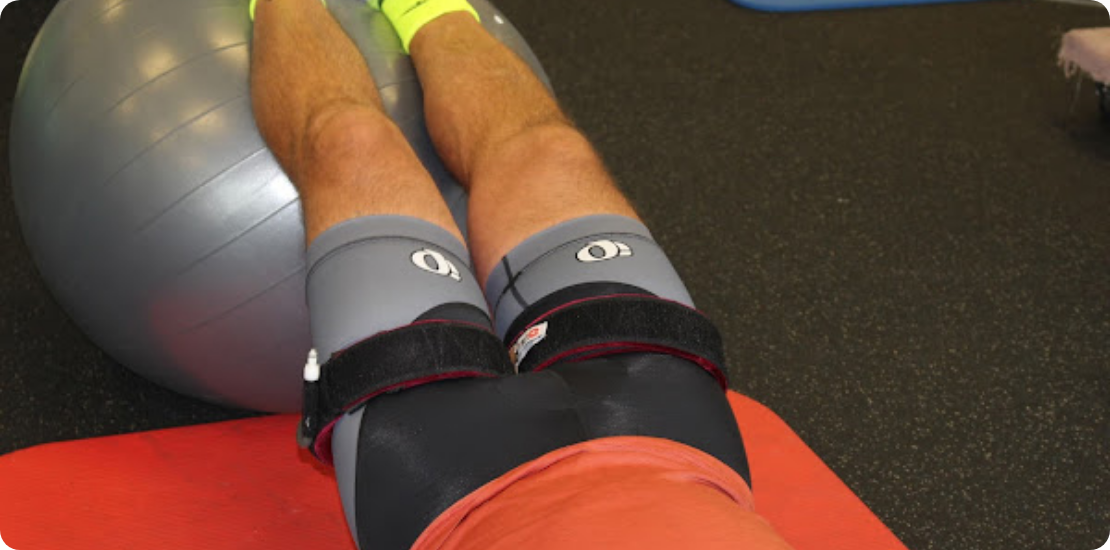Provide a thorough and detailed response to the question by examining the image: 
What is the purpose of the KAATSU bands?

The KAATSU bands are designed for blood flow restriction training, which is a technique used to enhance mobility and improve functional movement, particularly for individuals experiencing conditions like gout or varicose veins.